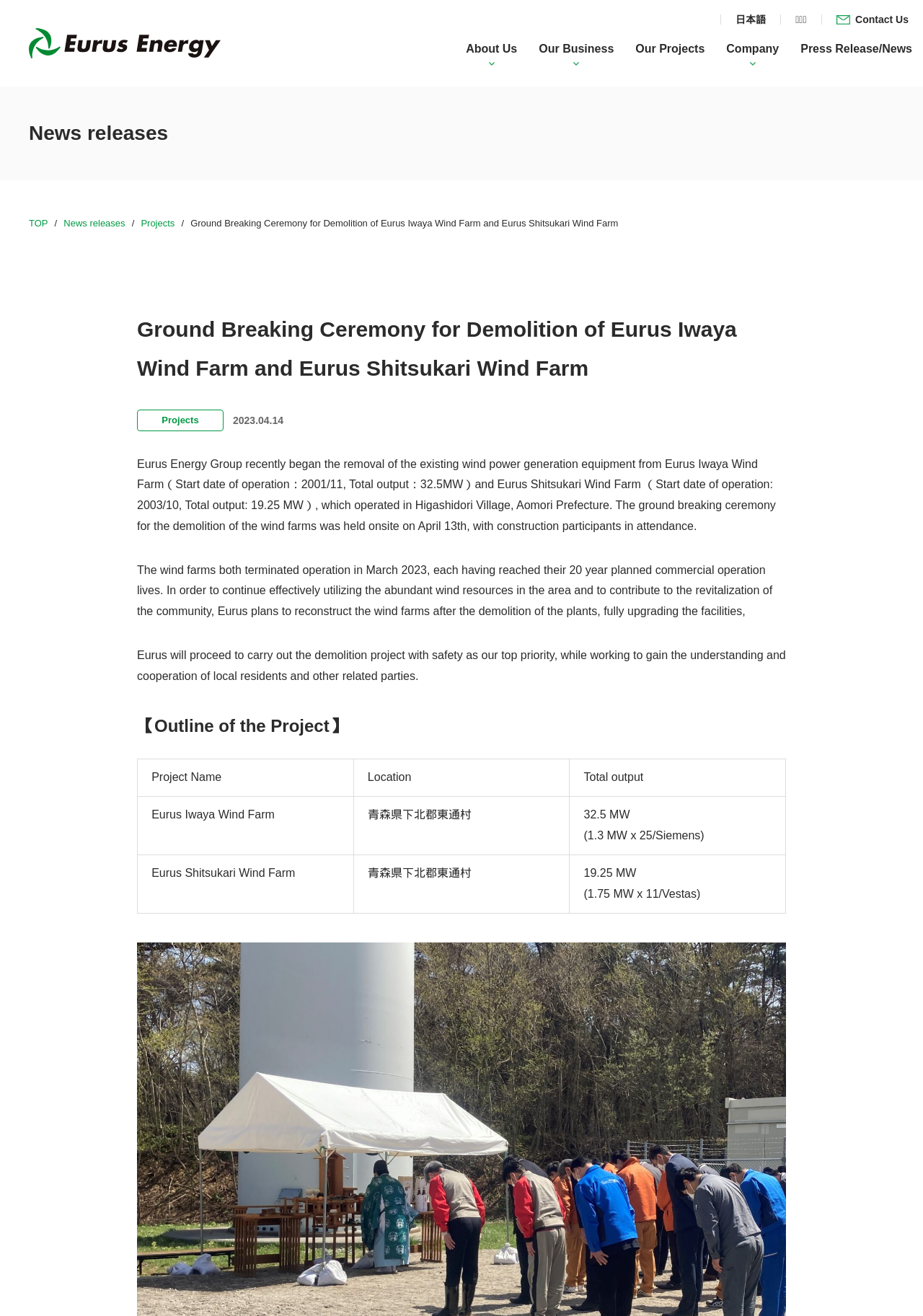Please identify the bounding box coordinates of where to click in order to follow the instruction: "View the 'News releases' page".

[0.069, 0.165, 0.136, 0.174]